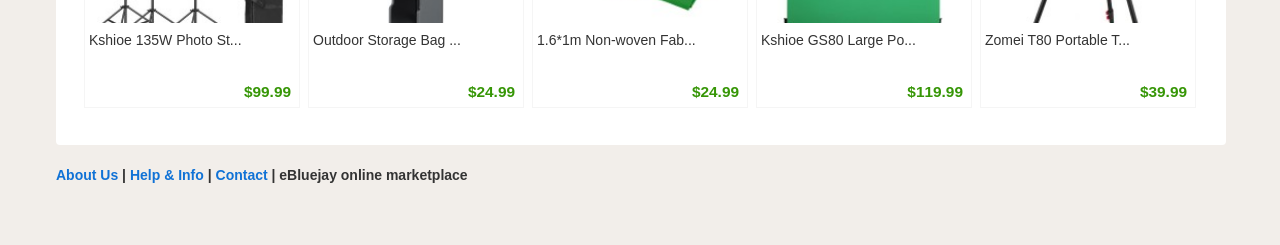Respond with a single word or phrase to the following question: What is the purpose of the 'About Us' link?

To learn about the company